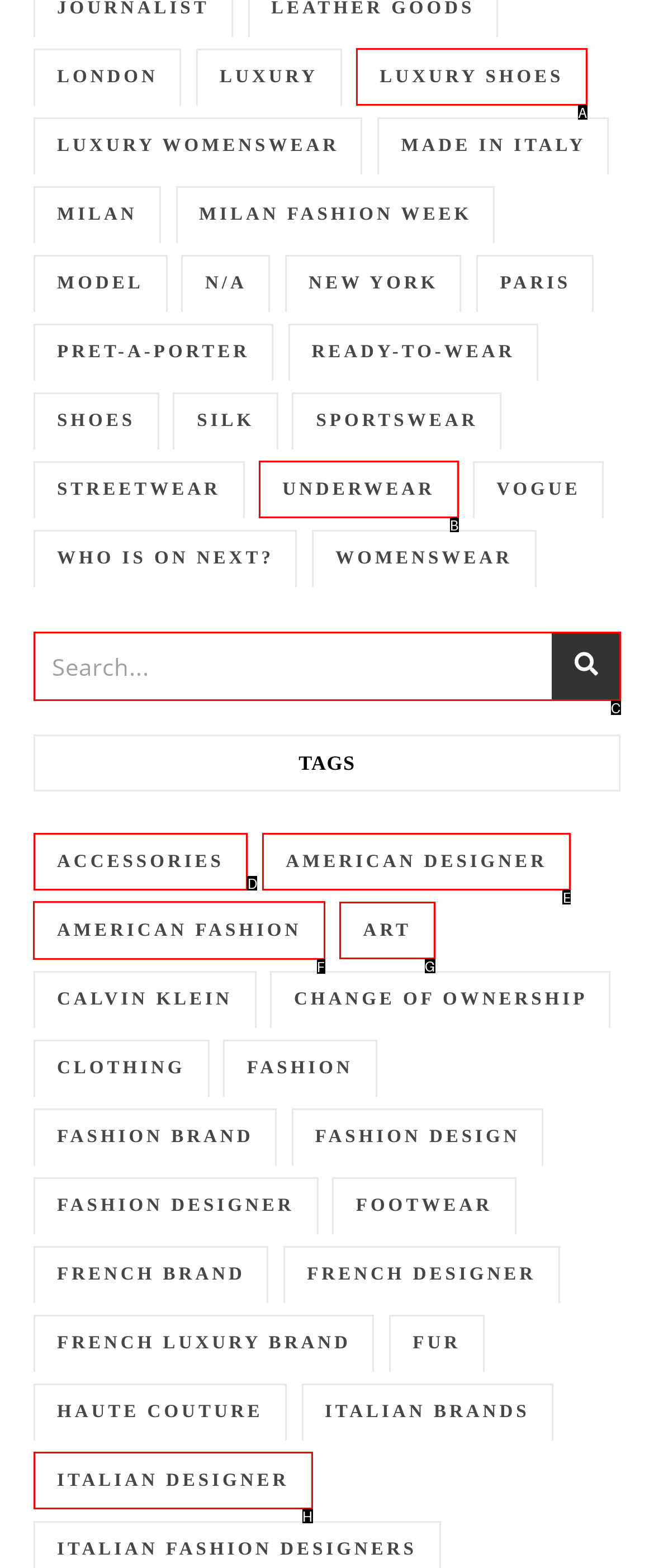Determine the letter of the element I should select to fulfill the following instruction: Explore American Fashion. Just provide the letter.

F